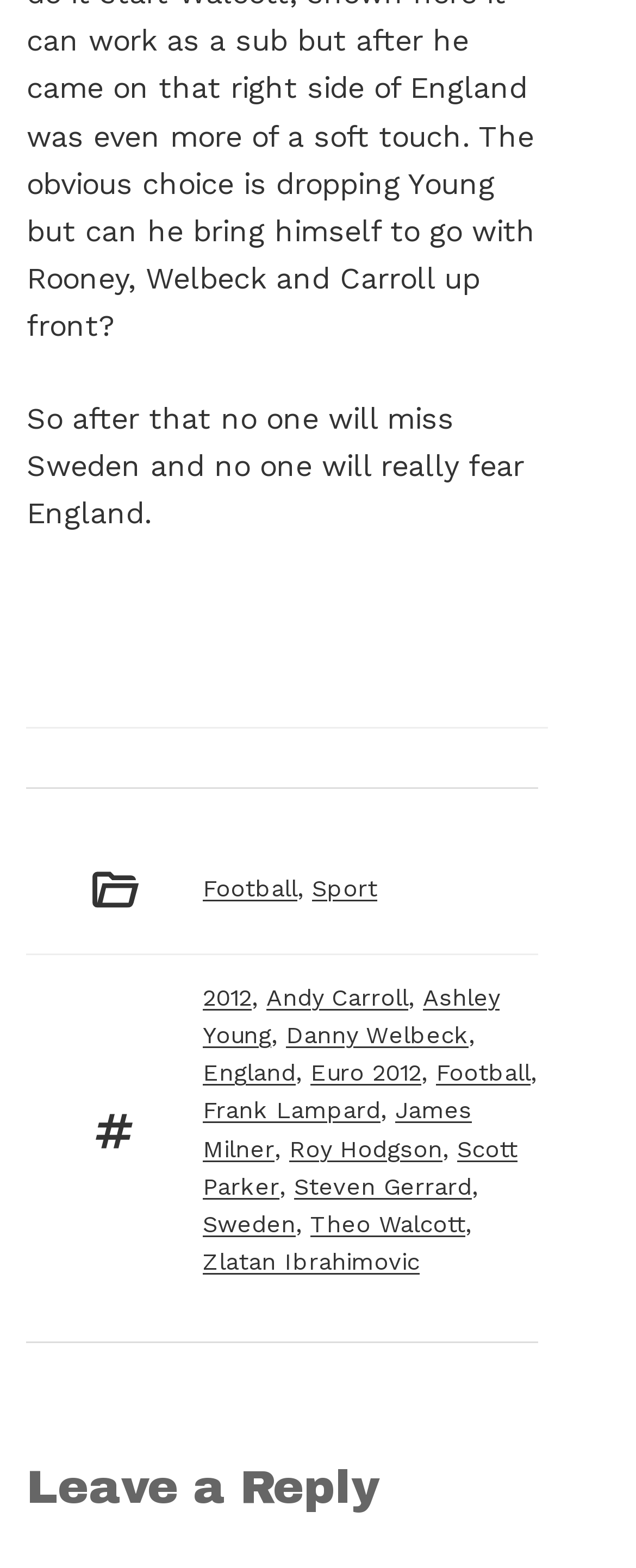Locate the bounding box coordinates of the element I should click to achieve the following instruction: "Click on the 'Leave a Reply' heading".

[0.042, 0.932, 0.846, 0.965]